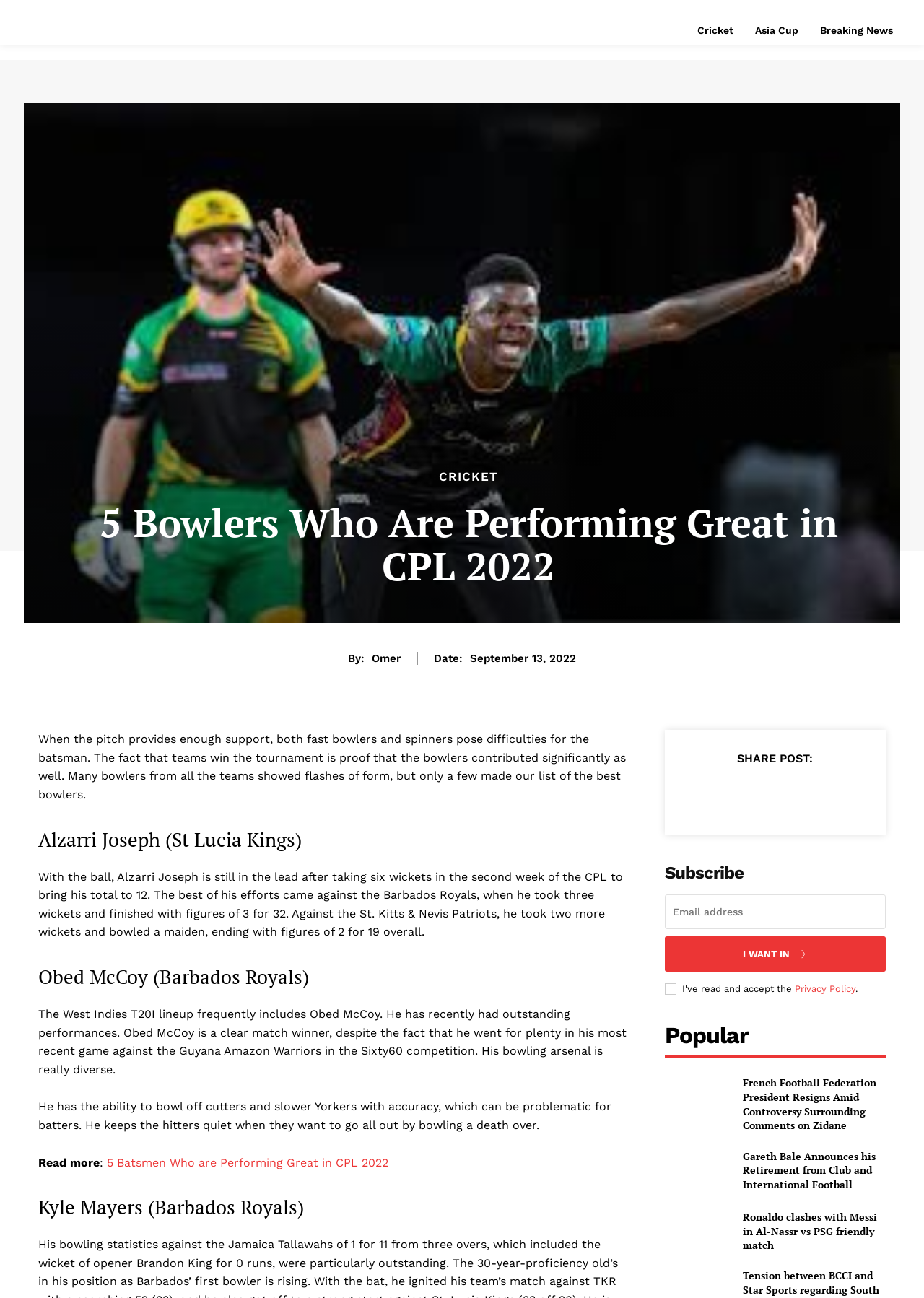Specify the bounding box coordinates for the region that must be clicked to perform the given instruction: "Click on the 'Cricket' link".

[0.747, 0.012, 0.802, 0.035]